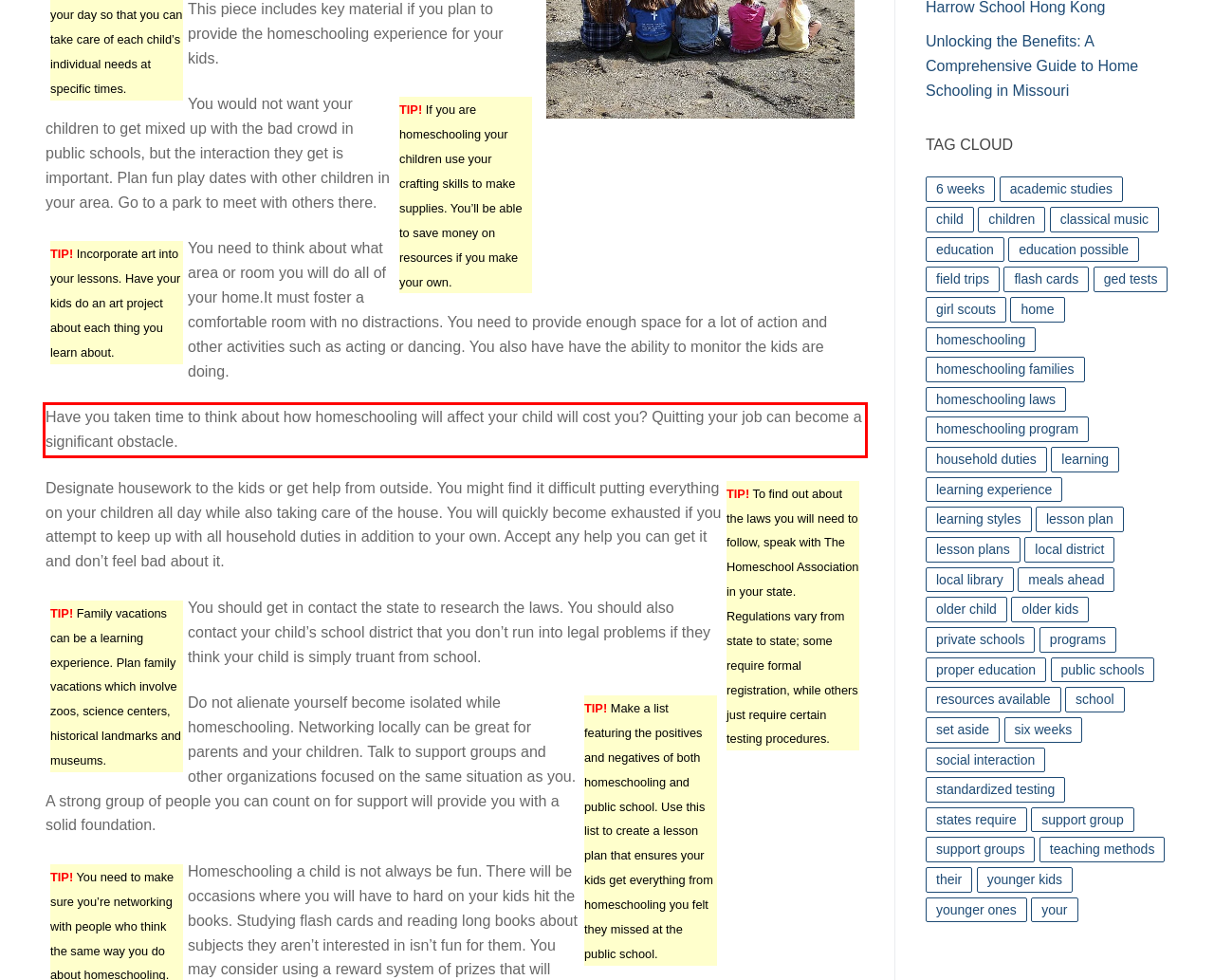You are given a webpage screenshot with a red bounding box around a UI element. Extract and generate the text inside this red bounding box.

Have you taken time to think about how homeschooling will affect your child will cost you? Quitting your job can become a significant obstacle.